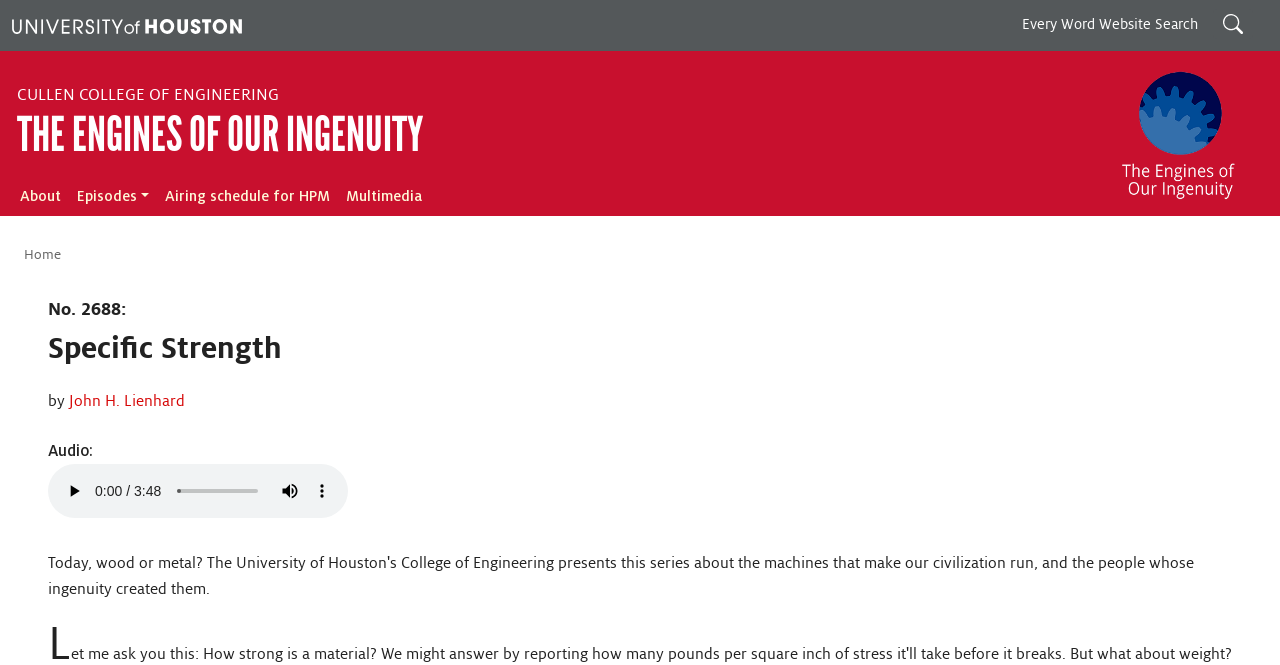Please specify the bounding box coordinates of the clickable region necessary for completing the following instruction: "Go to the Cullen College of Engineering page". The coordinates must consist of four float numbers between 0 and 1, i.e., [left, top, right, bottom].

[0.013, 0.129, 0.218, 0.156]